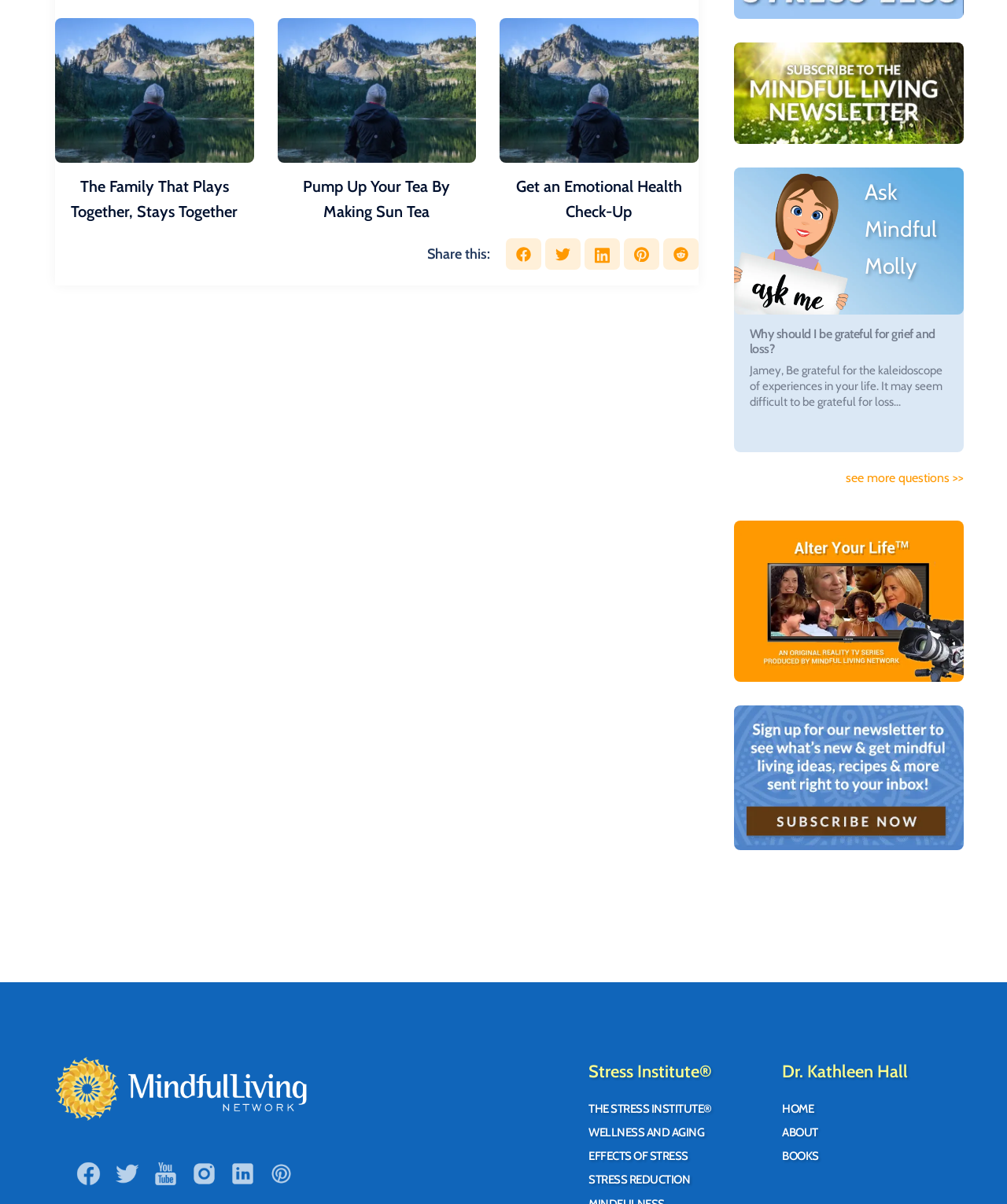What is the title of the first article?
Look at the image and provide a detailed response to the question.

I looked at the headings on the webpage and found that the first article has a heading 'The Family That Plays Together, Stays Together', which is also a link.